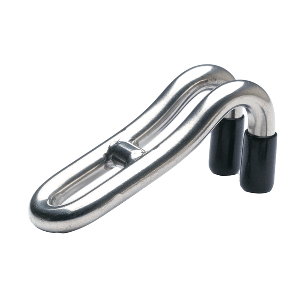Illustrate the image with a detailed caption.

The image showcases the "Captain Hook" Chain Snubber by C. Sherman Johnson, designed specifically for marine use. Constructed from high-quality T-316 stainless steel, this durable snubber provides an effective solution for managing chain tension when anchored. Its design features a unique shape to facilitate easy connection to the chain, ensuring stability while minimizing wear on the vessel's equipment. Ideal for various applications, the snubber enhances safety by allowing for secure anchoring and offering peace of mind while at sea. The product is lightweight, weighing 0.85 lbs, and is available for immediate purchase, marked as new condition.